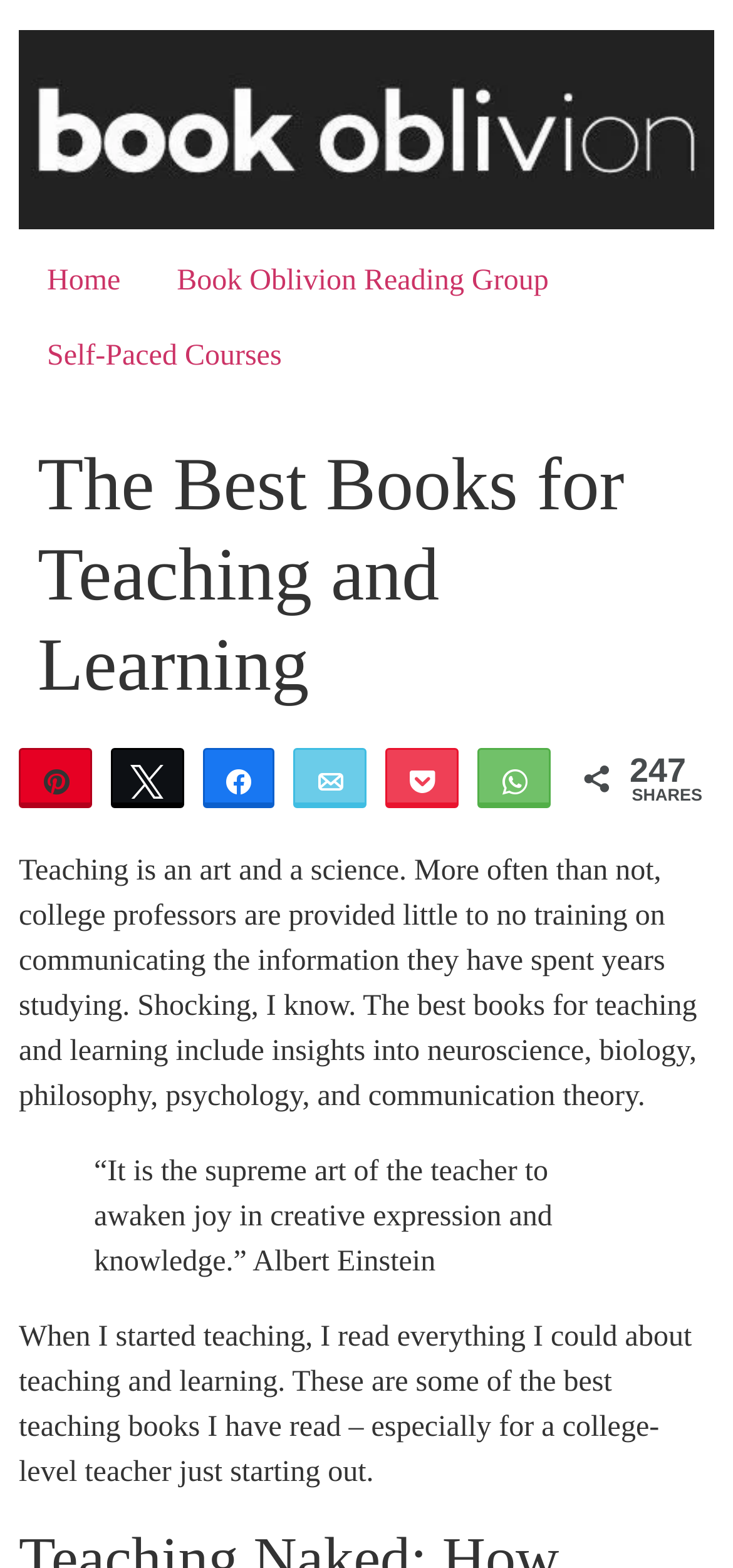What is the quote about in the blockquote?
Using the image, respond with a single word or phrase.

Teaching and joy